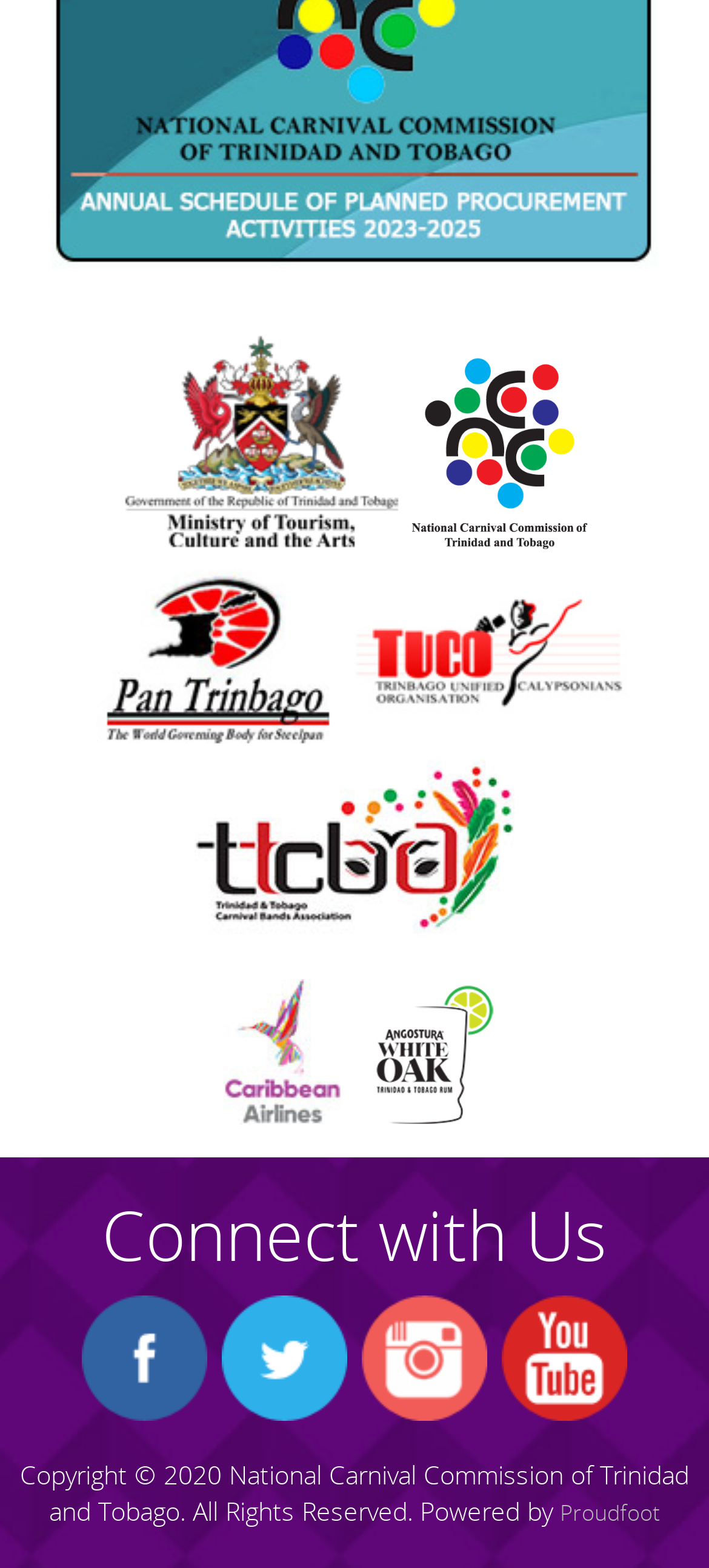Identify the bounding box coordinates of the region that should be clicked to execute the following instruction: "Click on 'Cold Comfort'".

None